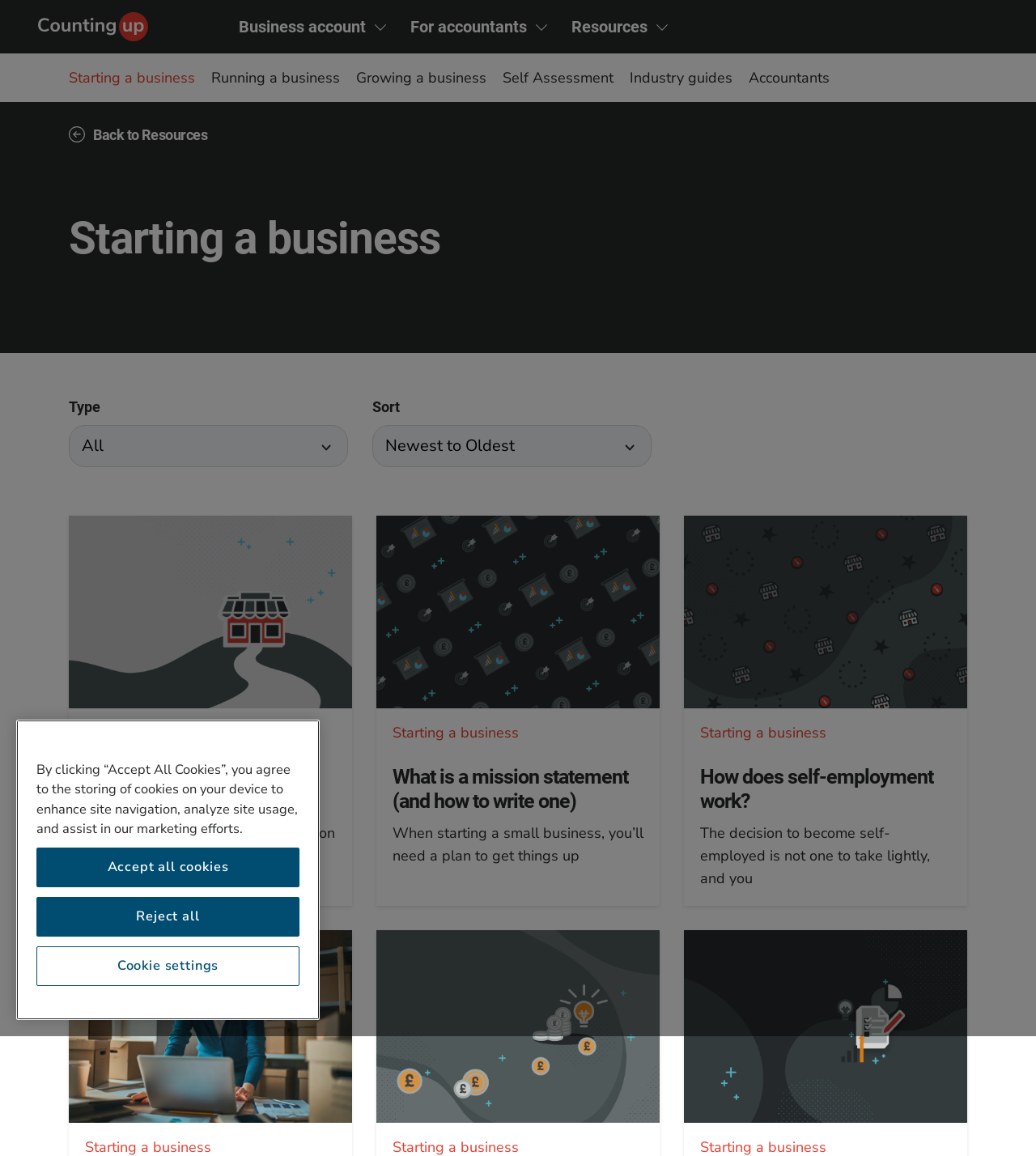Explain the webpage in detail, including its primary components.

This webpage appears to be a blog or article archive page, specifically focused on starting a business. At the top left, there is a logo of "CountingUp" and a navigation menu with links to "Business account", "For accountants", and "Resources". Below the navigation menu, there are several links to different business-related topics, including "Starting a business", "Running a business", and "Growing a business".

The main content of the page is divided into several sections, each containing a heading, a brief summary, and a link to a full article. The first section is titled "How to start a successful business during a recession" and has a corresponding image. The second section is titled "What is a mission statement (and how to write one)" and also has an image. There are several more sections, each with a similar format, covering topics such as self-employment, price skimming strategy, and marketing plans.

At the bottom of the page, there is a "Cookie banner" with a message about storing cookies on the user's device. The banner has buttons to "Accept all cookies", "Reject all", or adjust "Cookie settings".

Overall, the page appears to be a collection of articles and resources related to starting and running a business, with a focus on providing helpful information and guidance to entrepreneurs.